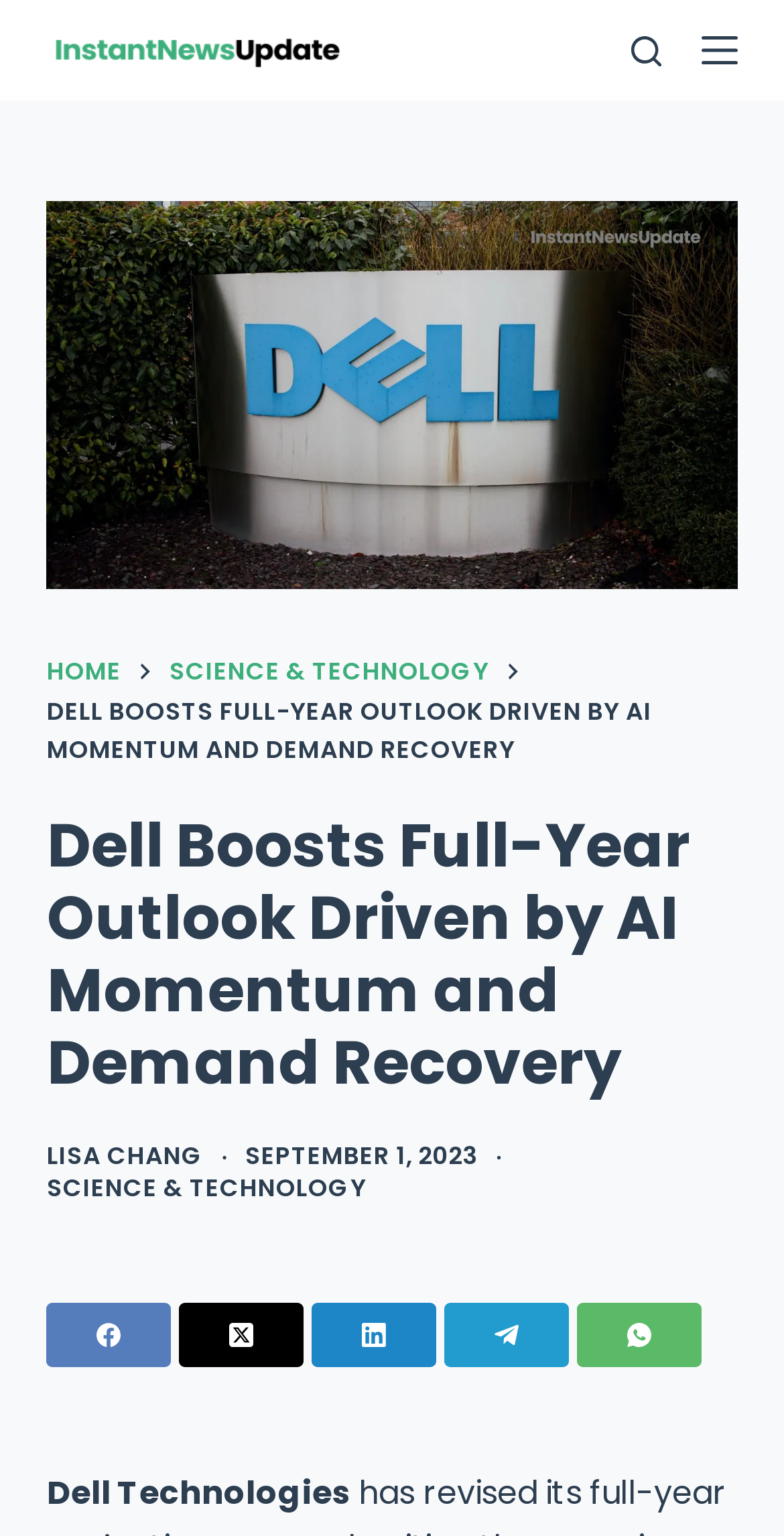Please identify the primary heading of the webpage and give its text content.

Dell Boosts Full-Year Outlook Driven by AI Momentum and Demand Recovery